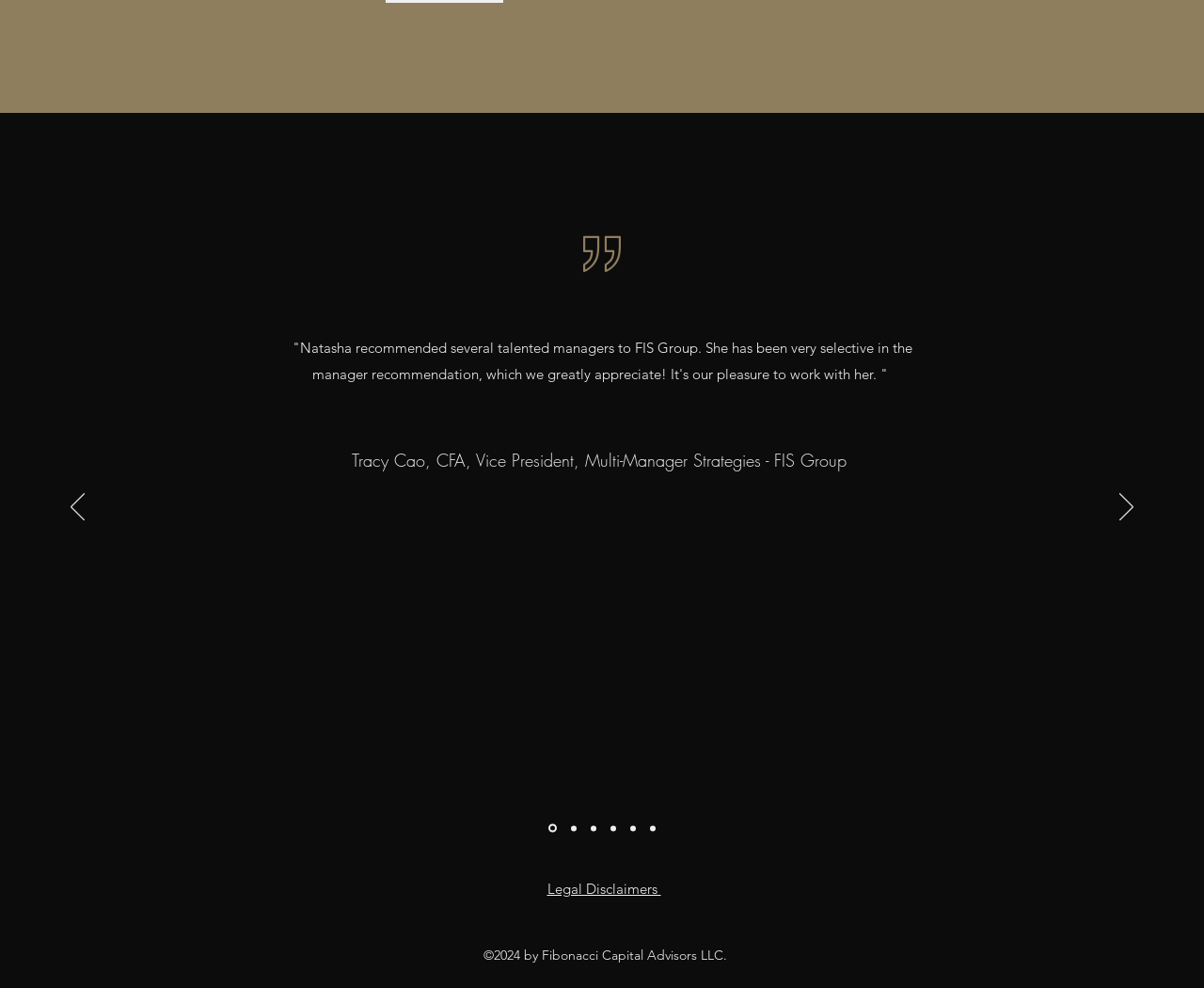What is the purpose of the 'Previous' and 'Next' buttons?
Using the information from the image, provide a comprehensive answer to the question.

I saw the 'Previous' and 'Next' buttons inside the 'Slideshow' region, and they are likely used to navigate through the slides, allowing users to view previous or next slides.